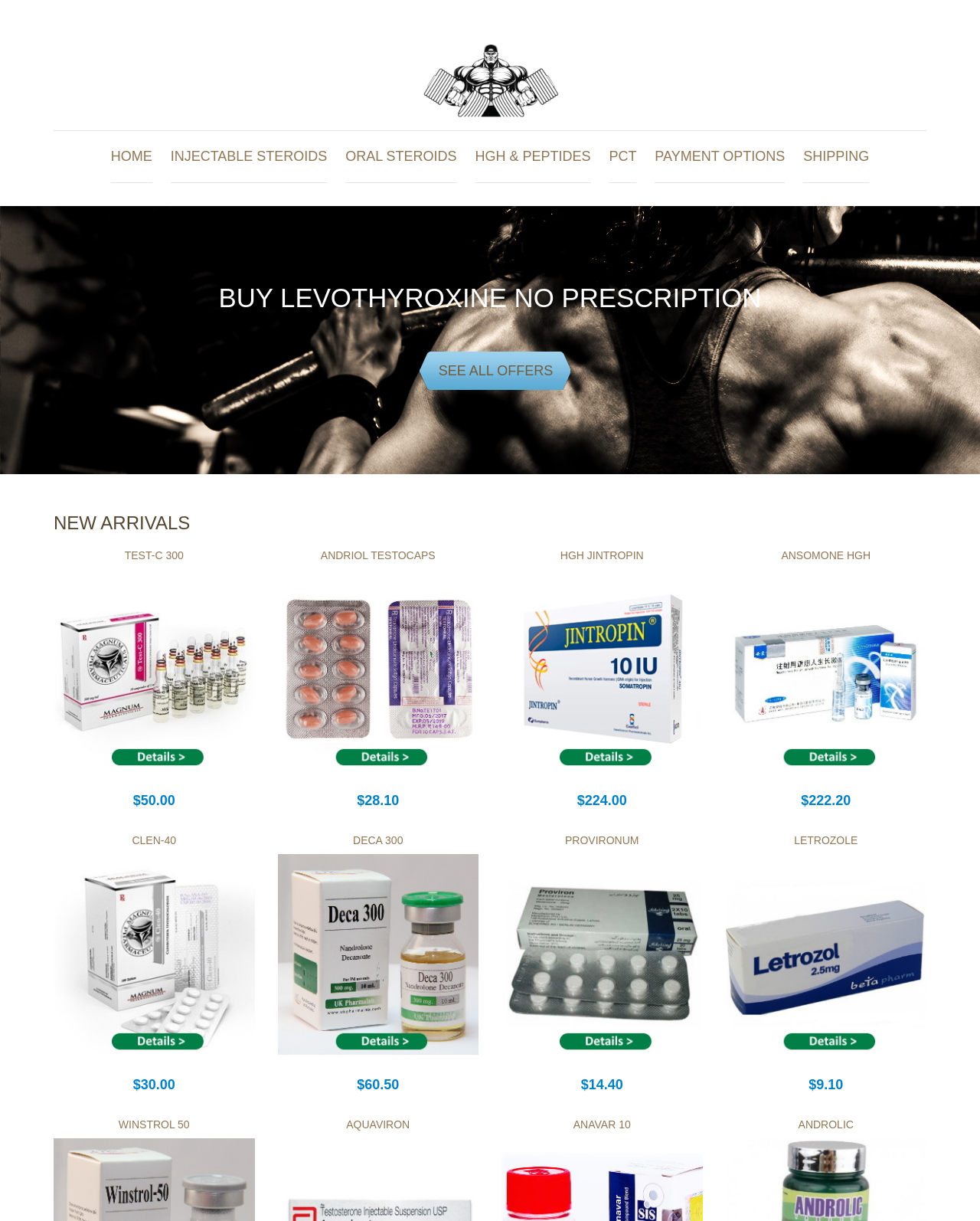Given the description: "HGH & Peptides", determine the bounding box coordinates of the UI element. The coordinates should be formatted as four float numbers between 0 and 1, [left, top, right, bottom].

[0.485, 0.107, 0.603, 0.15]